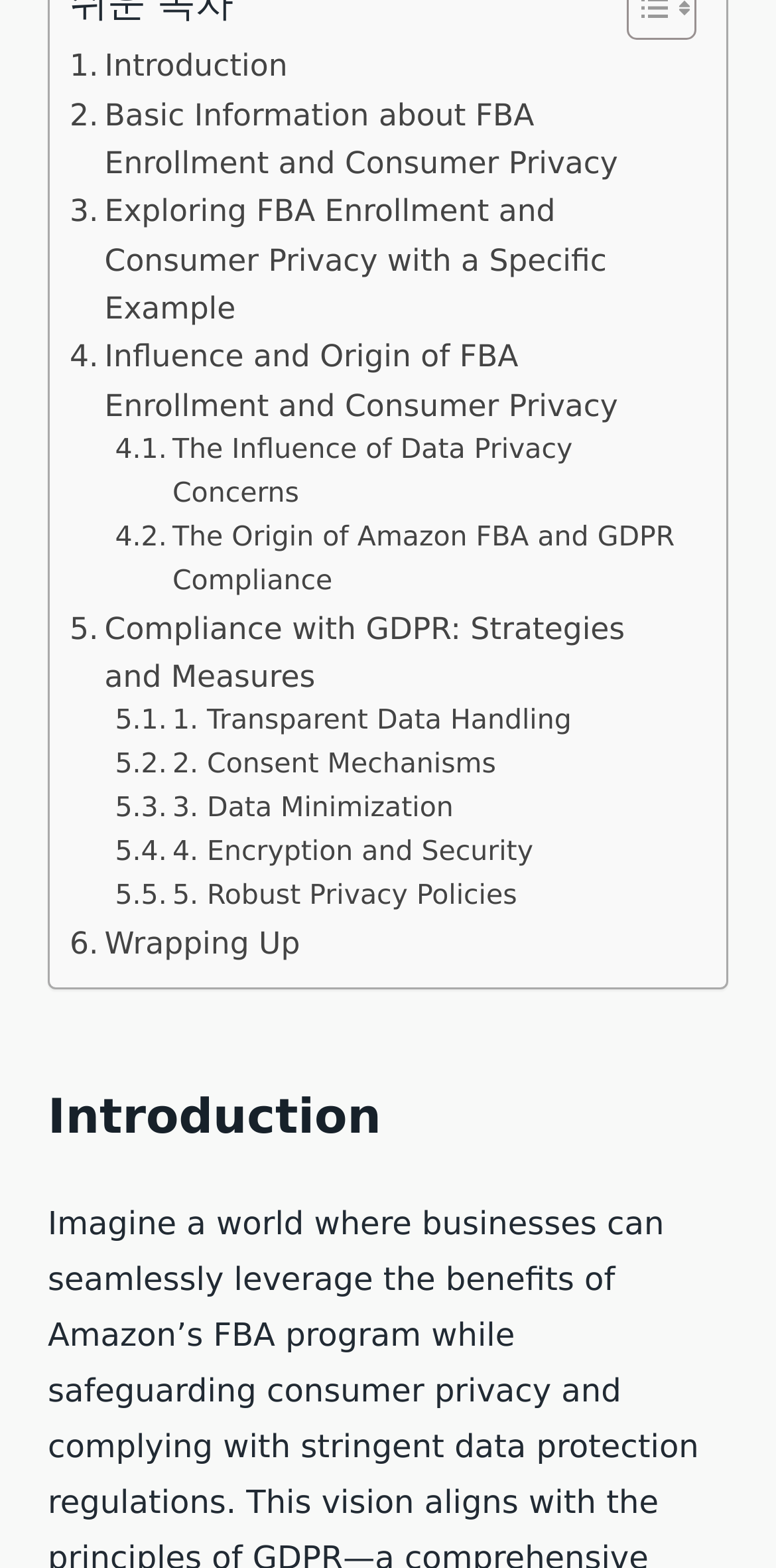Pinpoint the bounding box coordinates of the clickable area necessary to execute the following instruction: "Understand the influence of data privacy concerns". The coordinates should be given as four float numbers between 0 and 1, namely [left, top, right, bottom].

[0.148, 0.274, 0.885, 0.33]